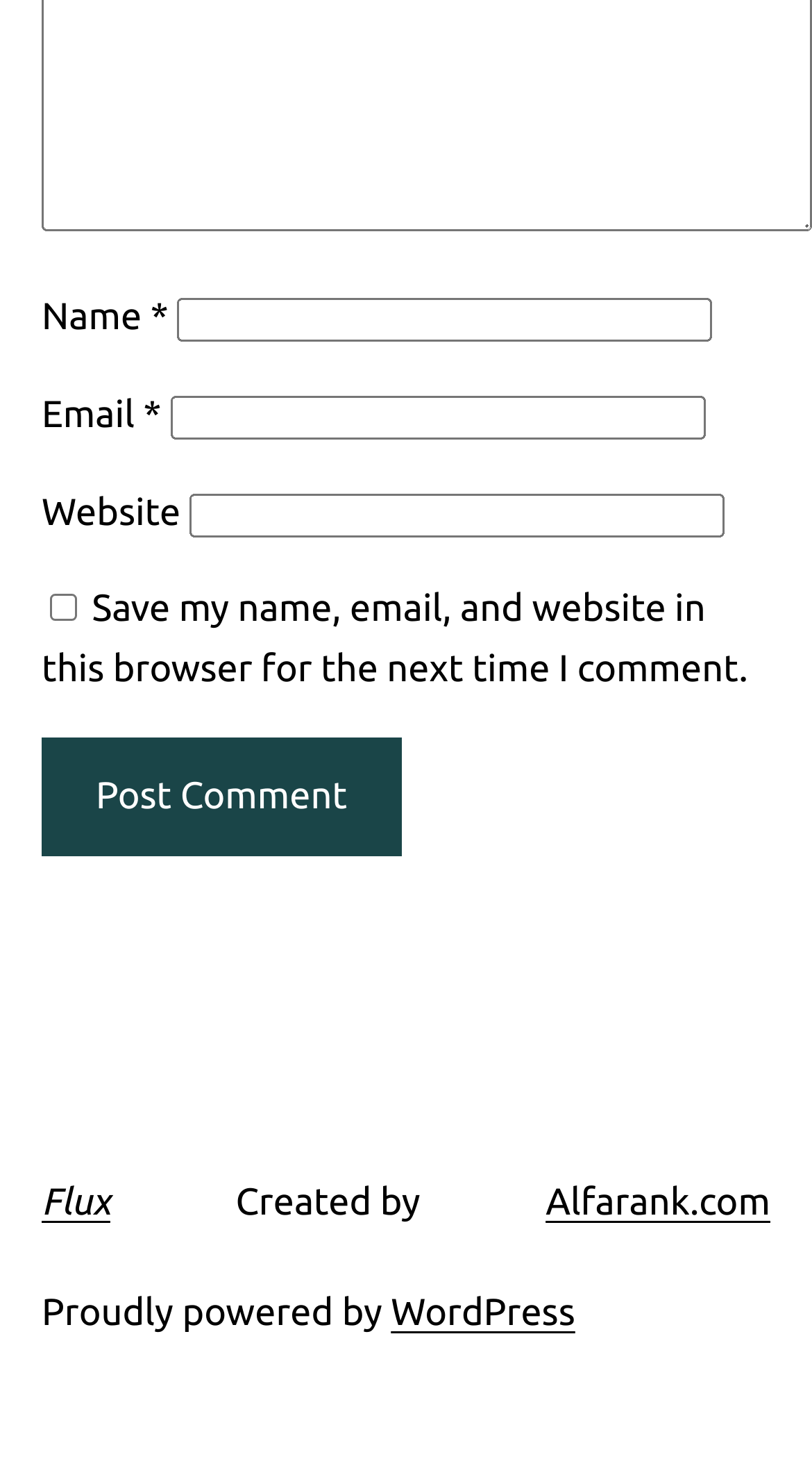Pinpoint the bounding box coordinates of the element to be clicked to execute the instruction: "Enter your name".

[0.218, 0.202, 0.877, 0.232]